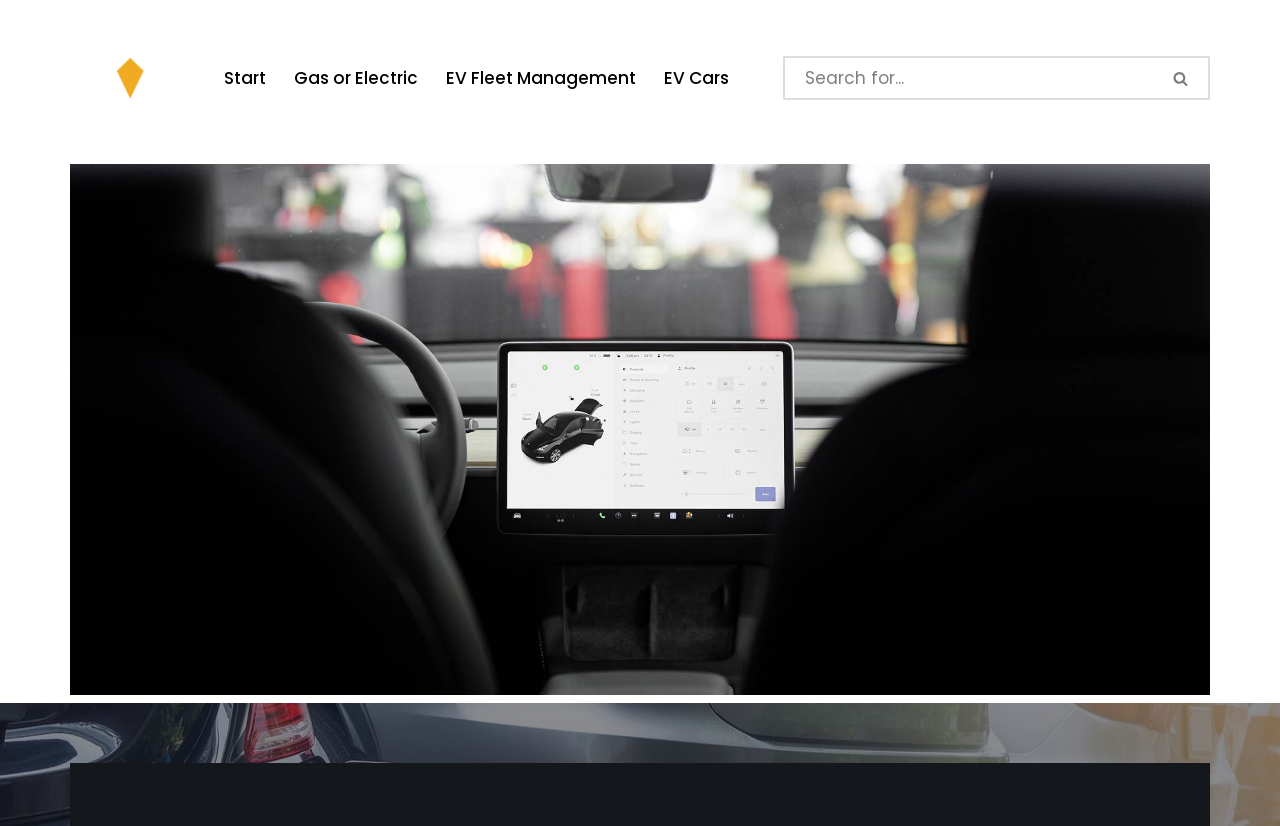What is the name of the website?
Refer to the image and answer the question using a single word or phrase.

eDrive